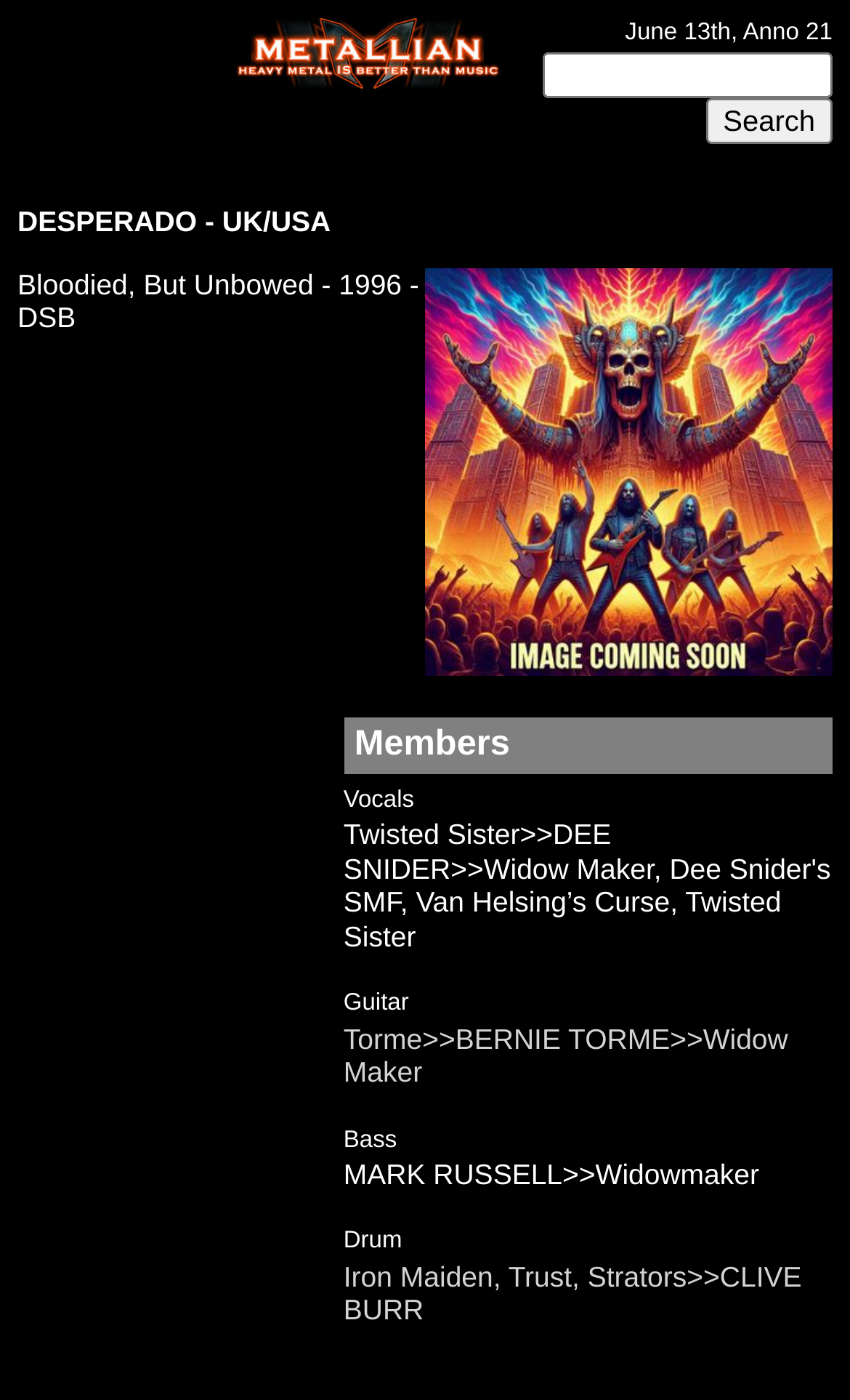Given the description "parent_node: Search for: value="Search"", determine the bounding box of the corresponding UI element.

[0.83, 0.069, 0.979, 0.102]